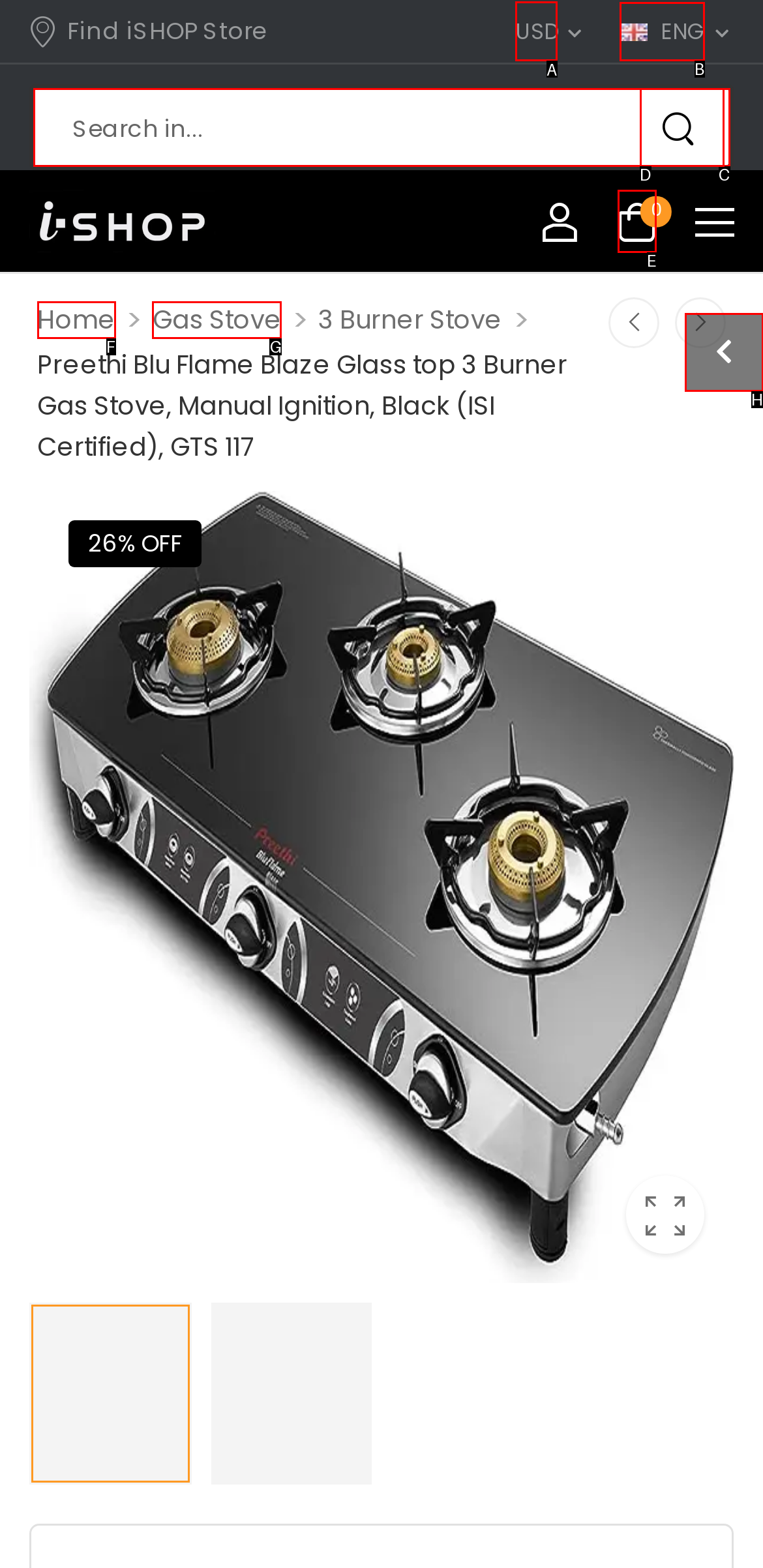Which HTML element should be clicked to fulfill the following task: Switch to USD currency?
Reply with the letter of the appropriate option from the choices given.

A